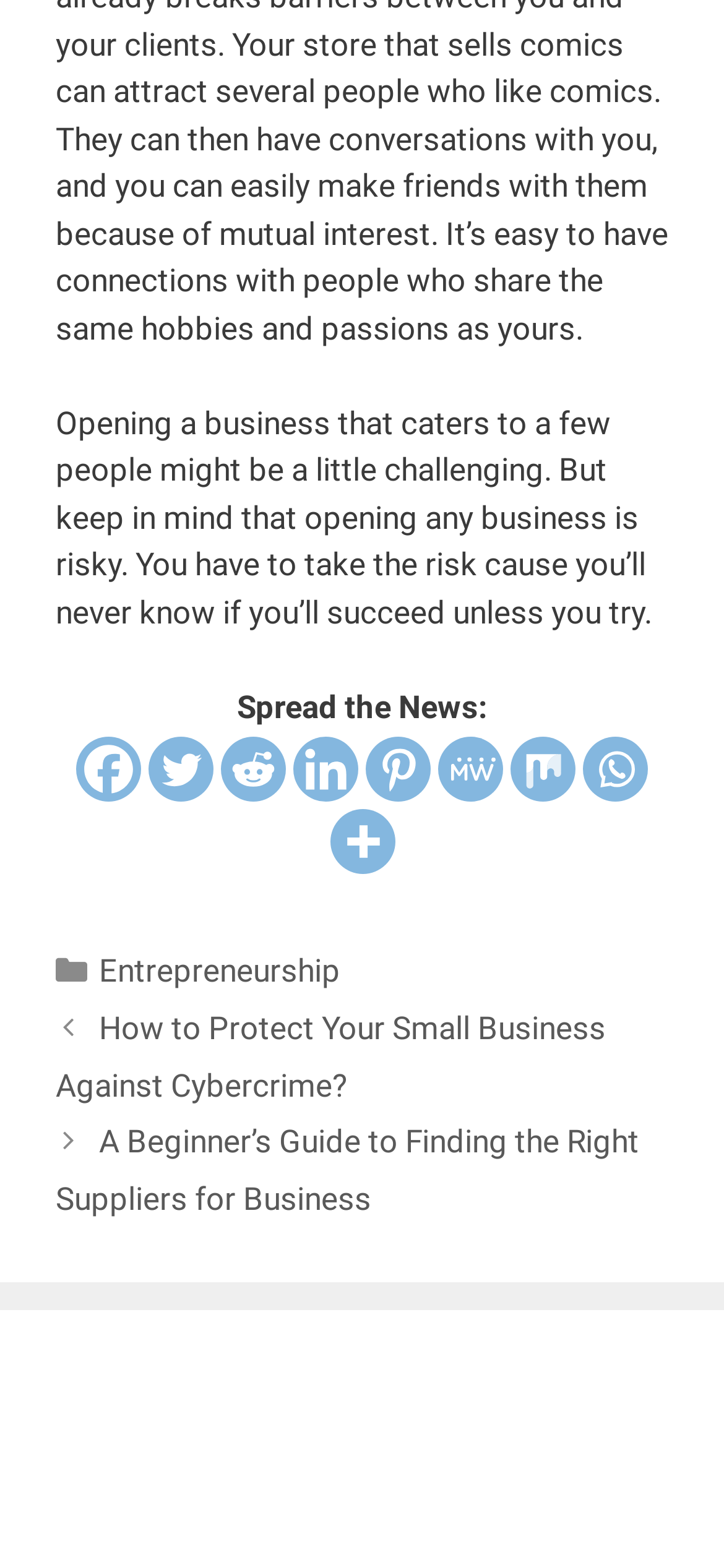Identify the bounding box of the UI component described as: "aria-label="MeWe" title="MeWe"".

[0.605, 0.47, 0.695, 0.512]